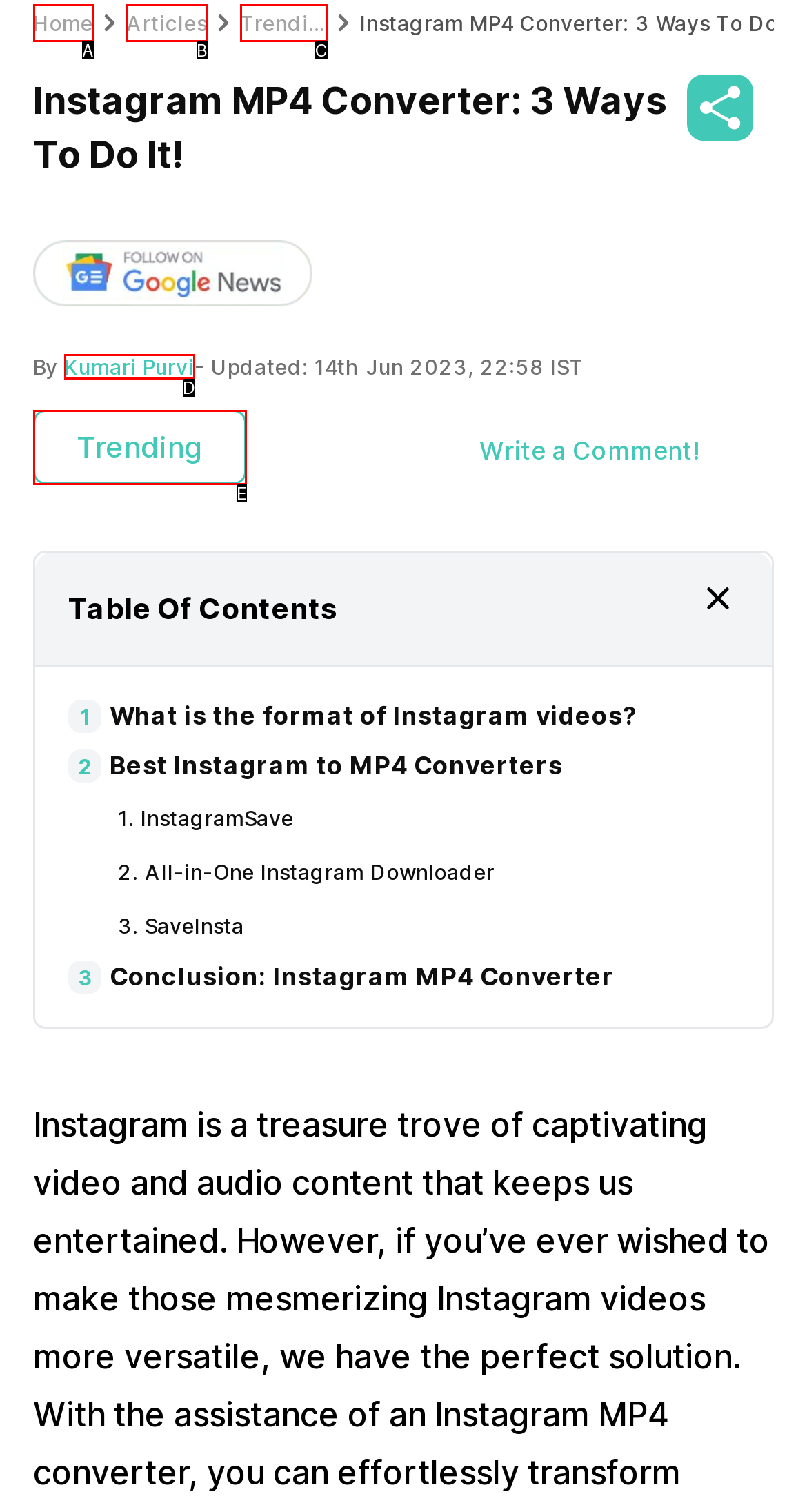Given the description: Kumari Purvi
Identify the letter of the matching UI element from the options.

D